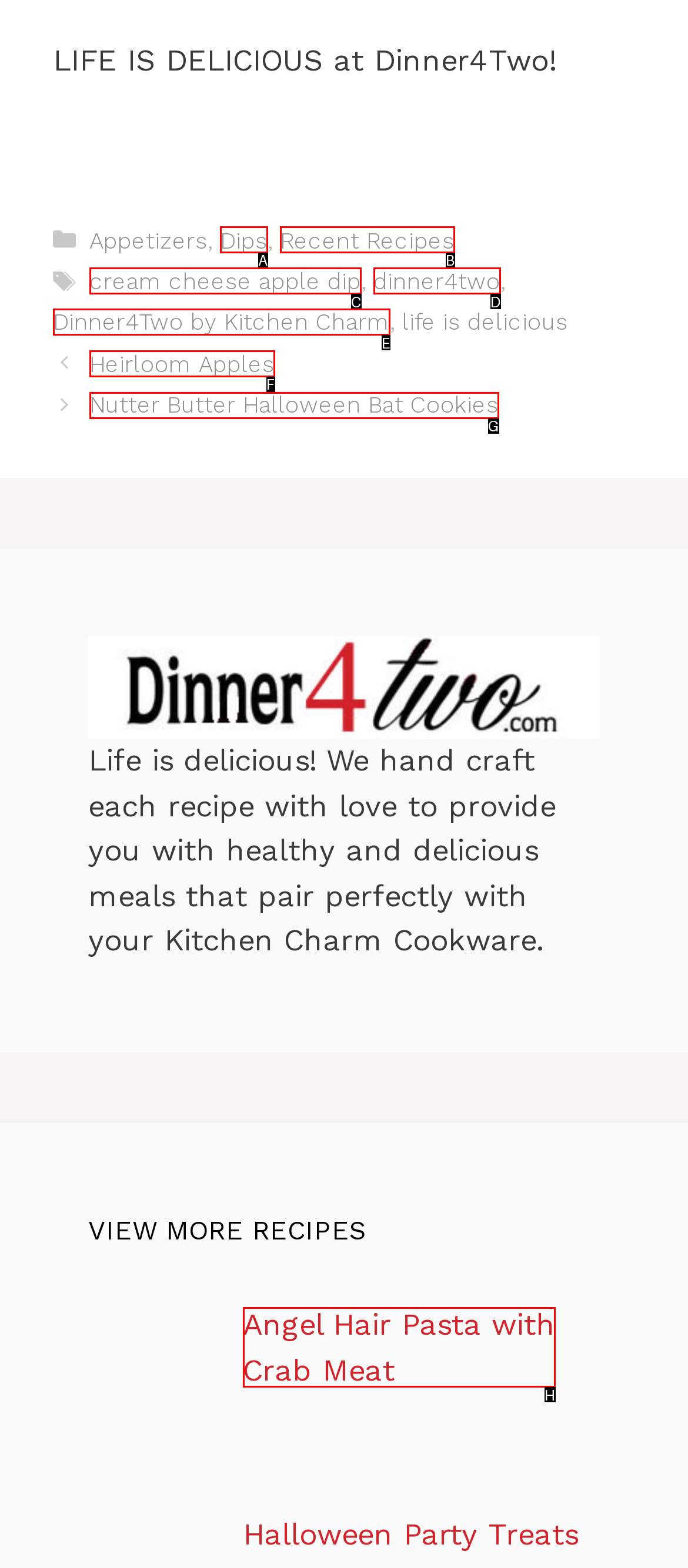Identify the correct UI element to click on to achieve the task: View the 'Nutter Butter Halloween Bat Cookies' recipe. Provide the letter of the appropriate element directly from the available choices.

G